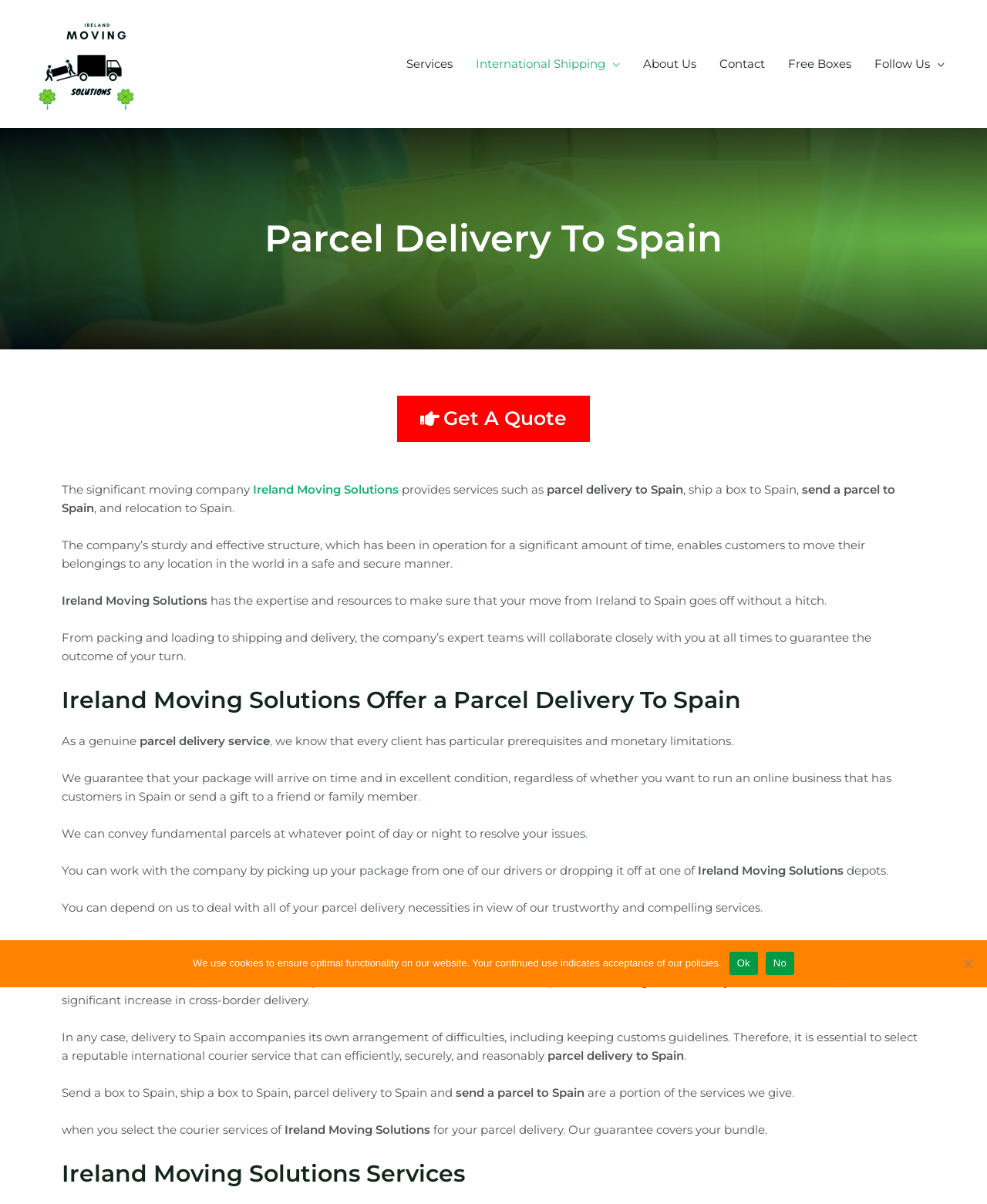What is the importance of parcel delivery to Spain?
Carefully analyze the image and provide a thorough answer to the question.

The webpage mentions that the rise of e-commerce has led to a significant increase in cross-border delivery, making parcel delivery to Spain increasingly important. This information is found in the paragraph that starts with 'In today’s globalized world'.